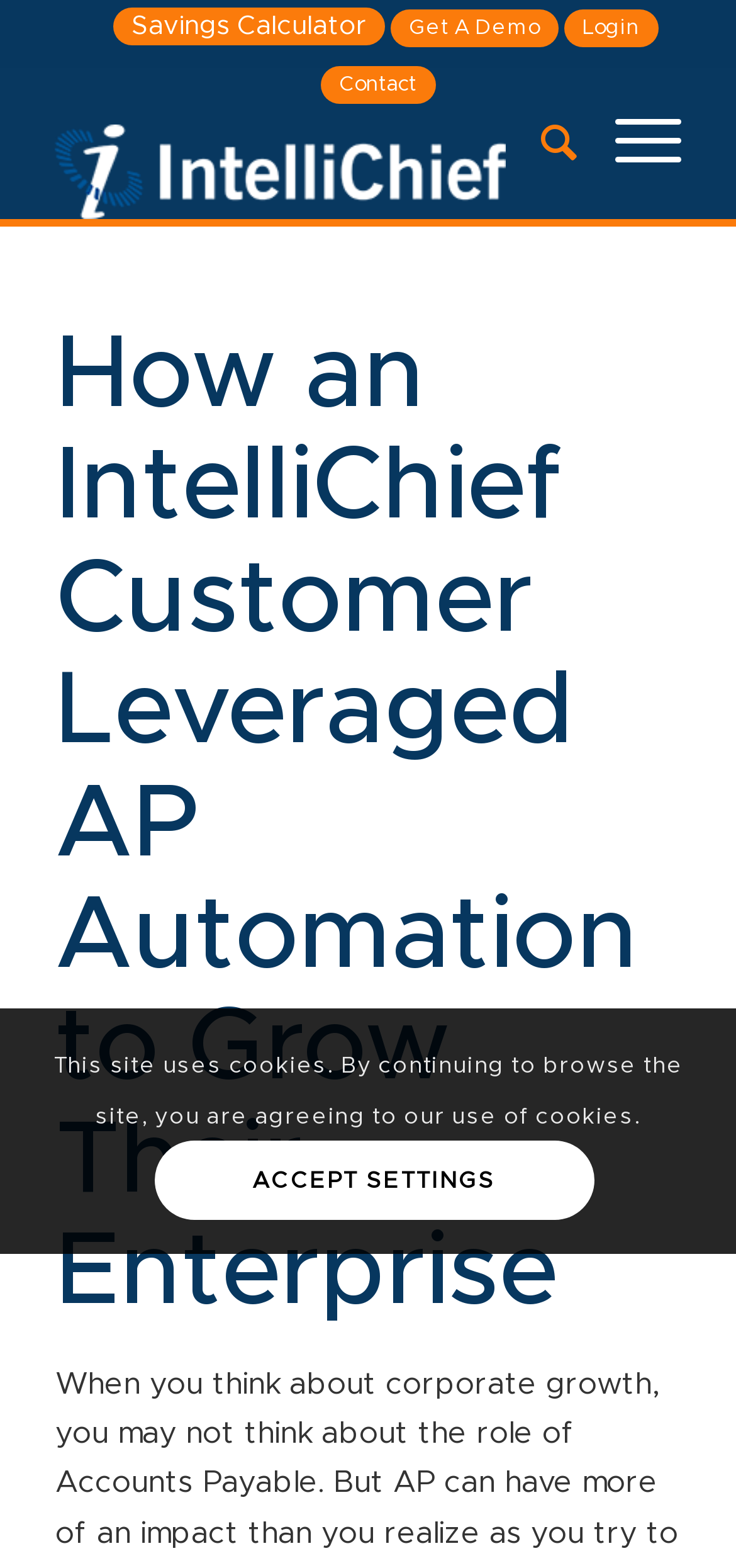How many links are in the top menu?
Give a detailed response to the question by analyzing the screenshot.

I counted the number of links in the top menu by looking at the links 'Savings Calculator', 'Get A Demo', 'Login', 'Contact', and 'Search'.